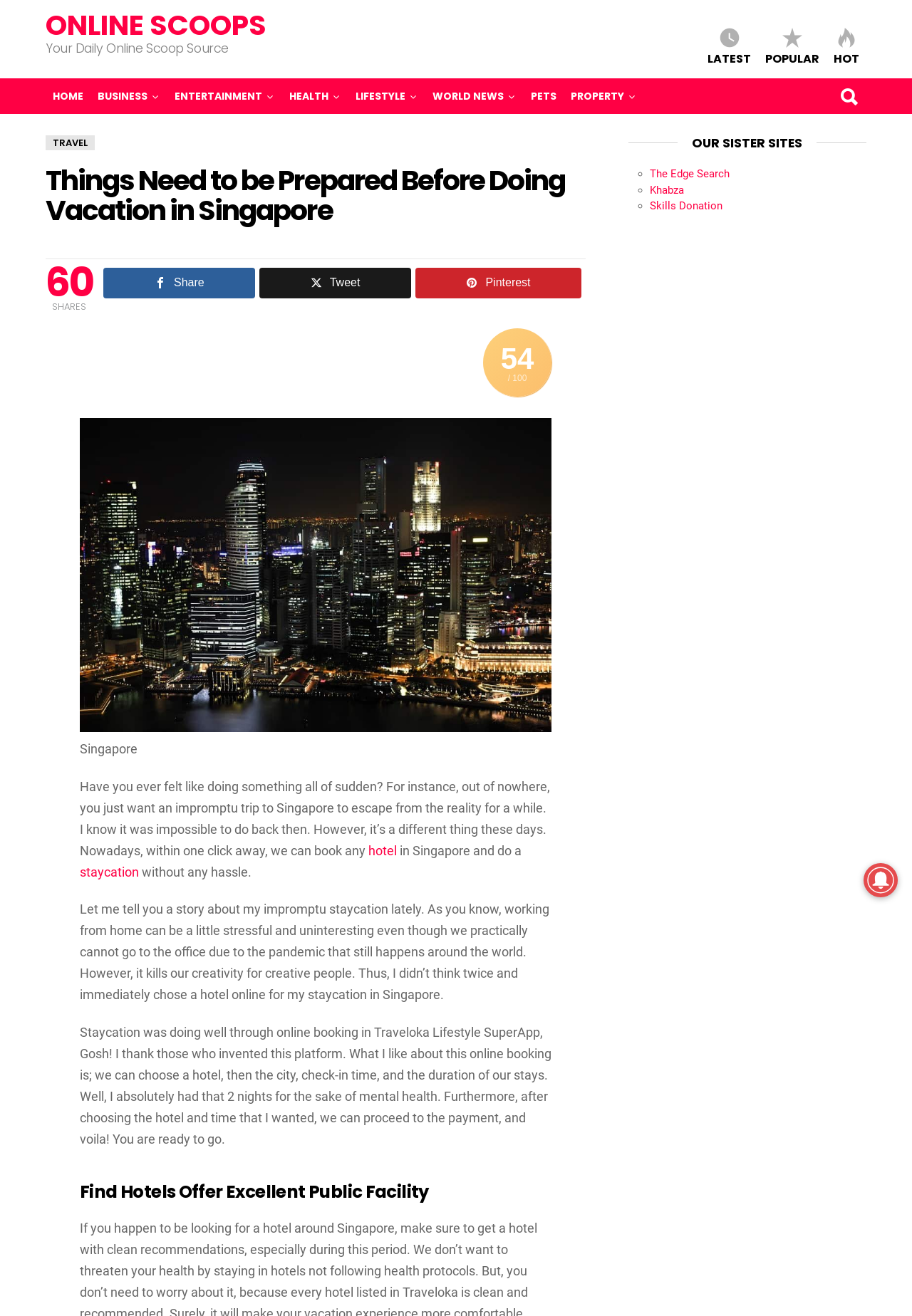What is the website's name?
We need a detailed and exhaustive answer to the question. Please elaborate.

The website's name is 'Online Scoops' which can be found at the top left corner of the webpage, inside a layout table element.